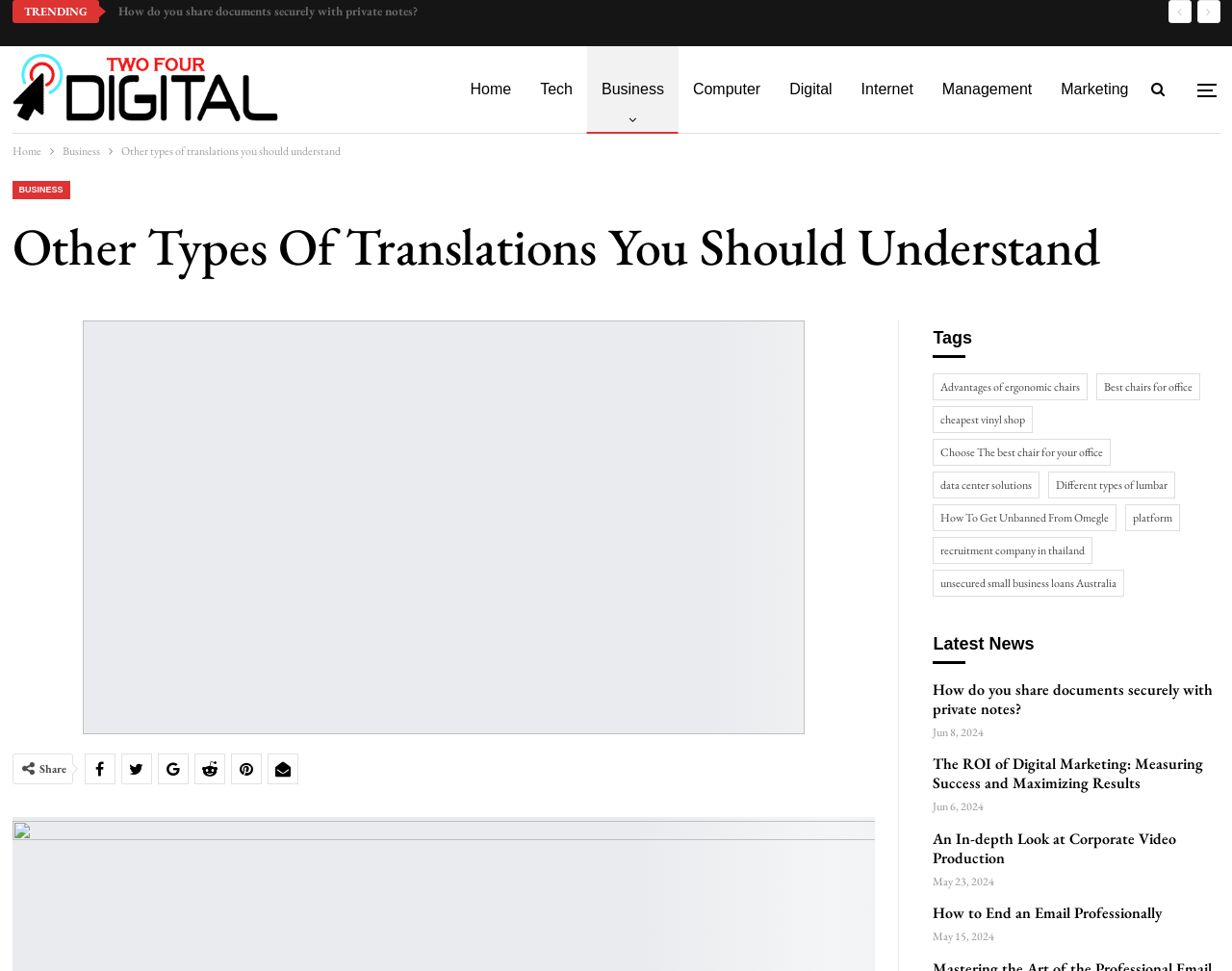What is the category of the link 'How do you share documents securely with private notes?'?
Please provide a single word or phrase as your answer based on the image.

TRENDING